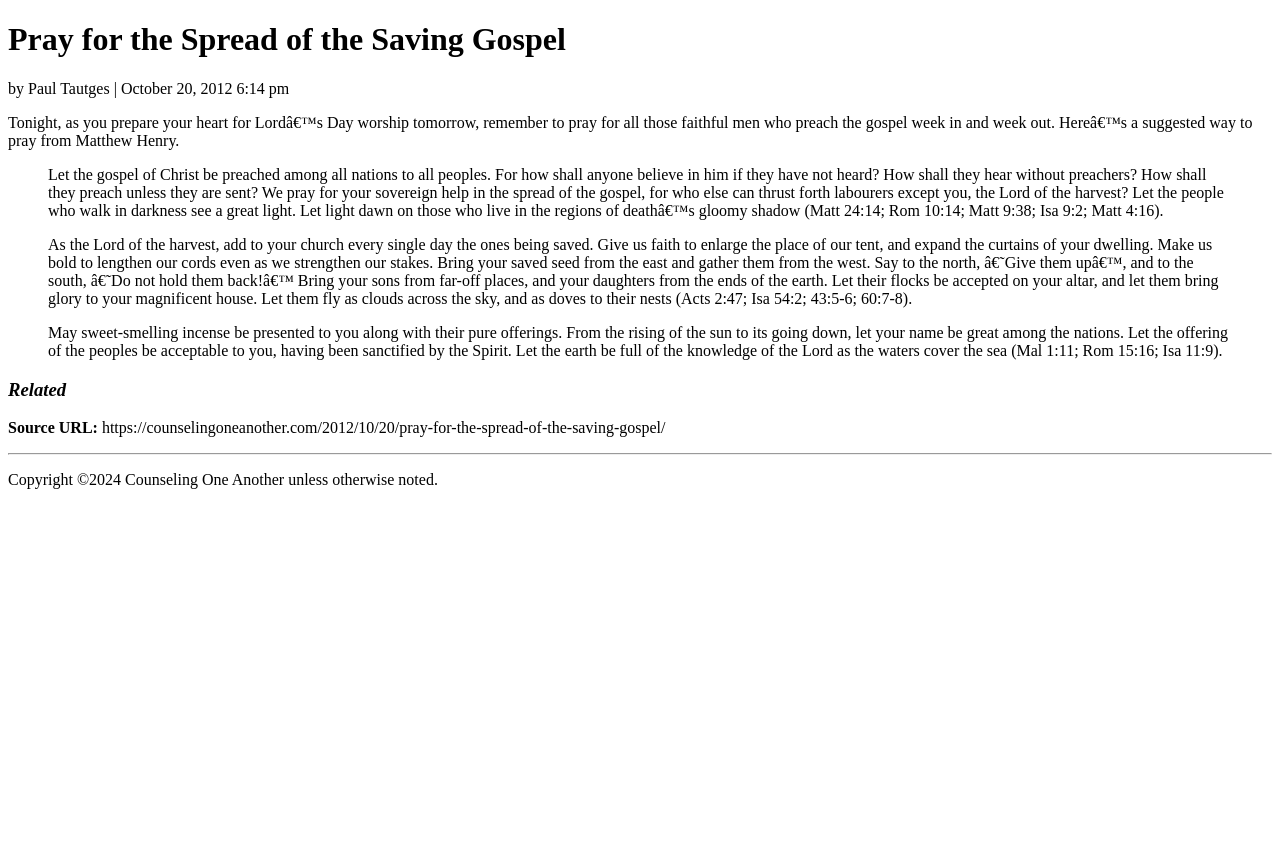Respond to the question with just a single word or phrase: 
What is the source URL of the article?

https://counselingoneanother.com/2012/10/20/pray-for-the-spread-of-the-saving-gospel/